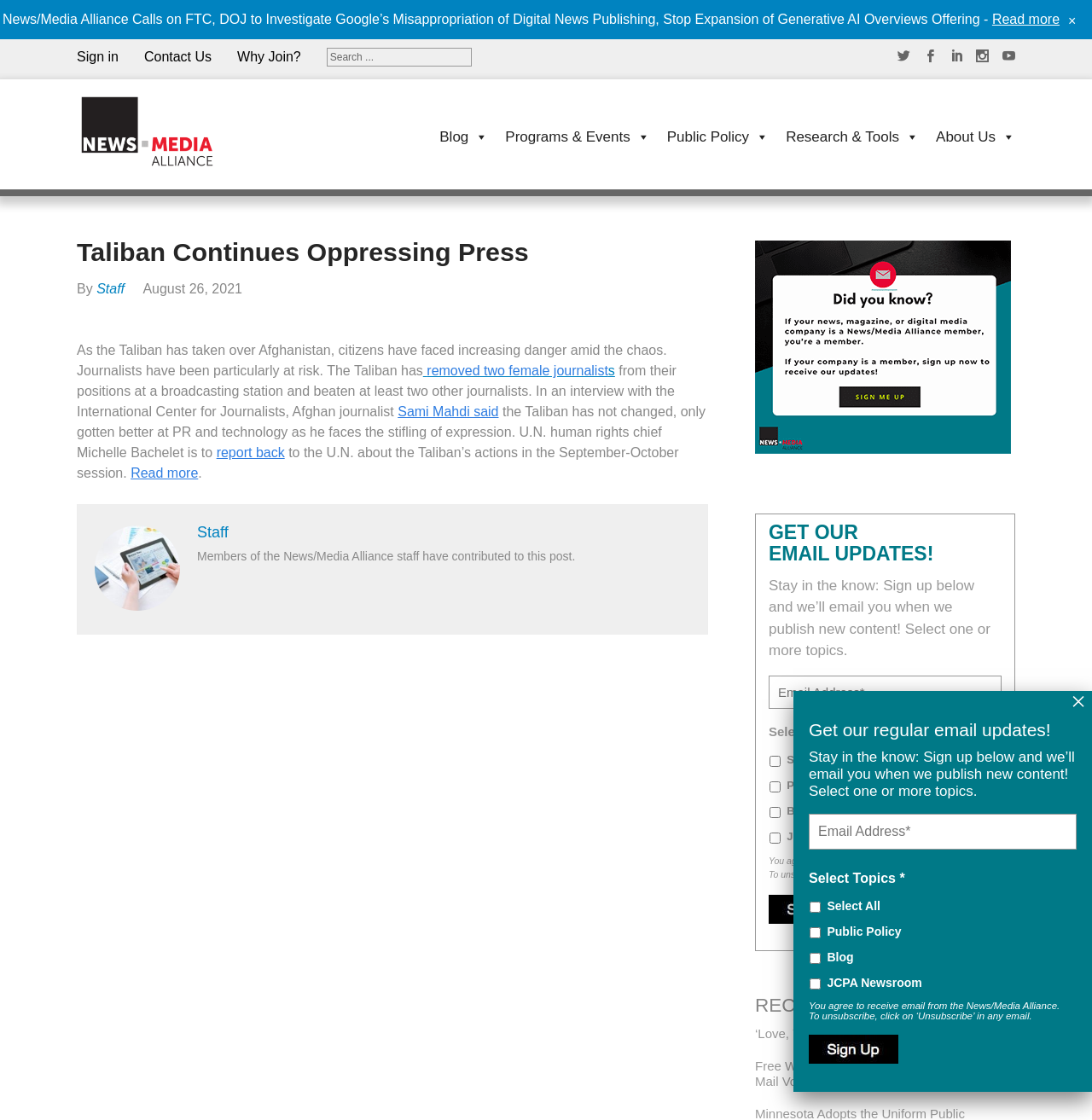Describe all visible elements and their arrangement on the webpage.

The webpage is about the News/Media Alliance, with a focus on the Taliban's oppression of the press in Afghanistan. At the top, there are several links to sign in, contact us, and why join, followed by a search bar. To the right of the search bar, there are several social media links. Below this, there is a main heading "Taliban Continues Oppressing Press" with a subheading describing the dangers faced by citizens, particularly journalists, in Afghanistan.

Underneath the heading, there is a paragraph of text describing the Taliban's actions, including removing female journalists from their positions and beating others. The text also mentions an interview with an Afghan journalist and a report by the U.N. human rights chief. There is a link to read more about the topic.

On the right side of the page, there is a section with links to recent posts, including "‘Love, Your Mind’ Campaign – Ad Council" and "Free Webinar: Understanding Periodicals Mail Vol 3 Session 2: Everything Mail Entry". Below this, there is a section to sign up for email updates, where users can enter their email address and select topics of interest.

At the bottom of the page, there is a call to action to get regular email updates, with a form to enter an email address and select topics. There are also several checkboxes to select specific topics, including public policy, blog, and JCPA newsroom.